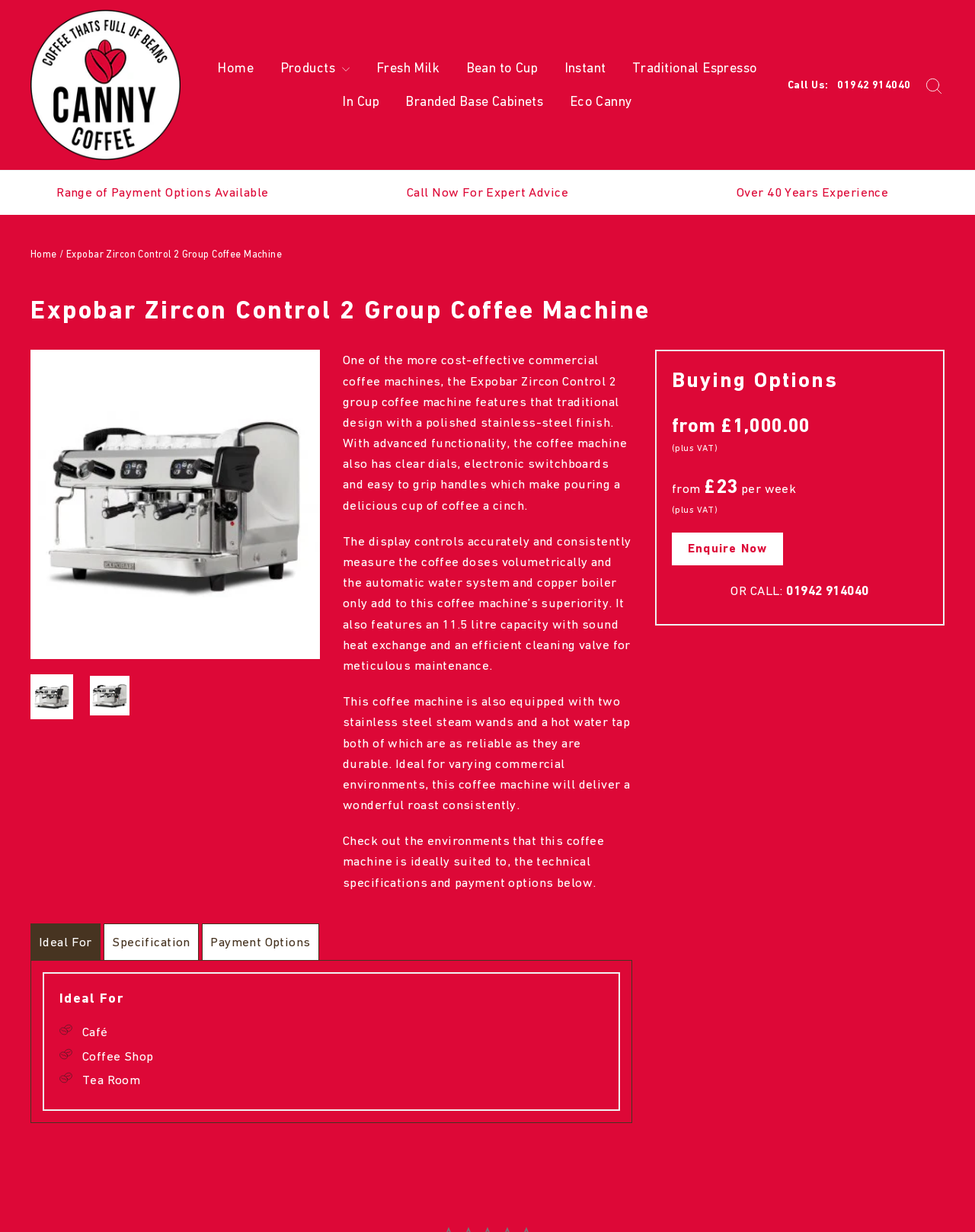Select the bounding box coordinates of the element I need to click to carry out the following instruction: "Enquire about the coffee machine".

[0.689, 0.432, 0.803, 0.459]